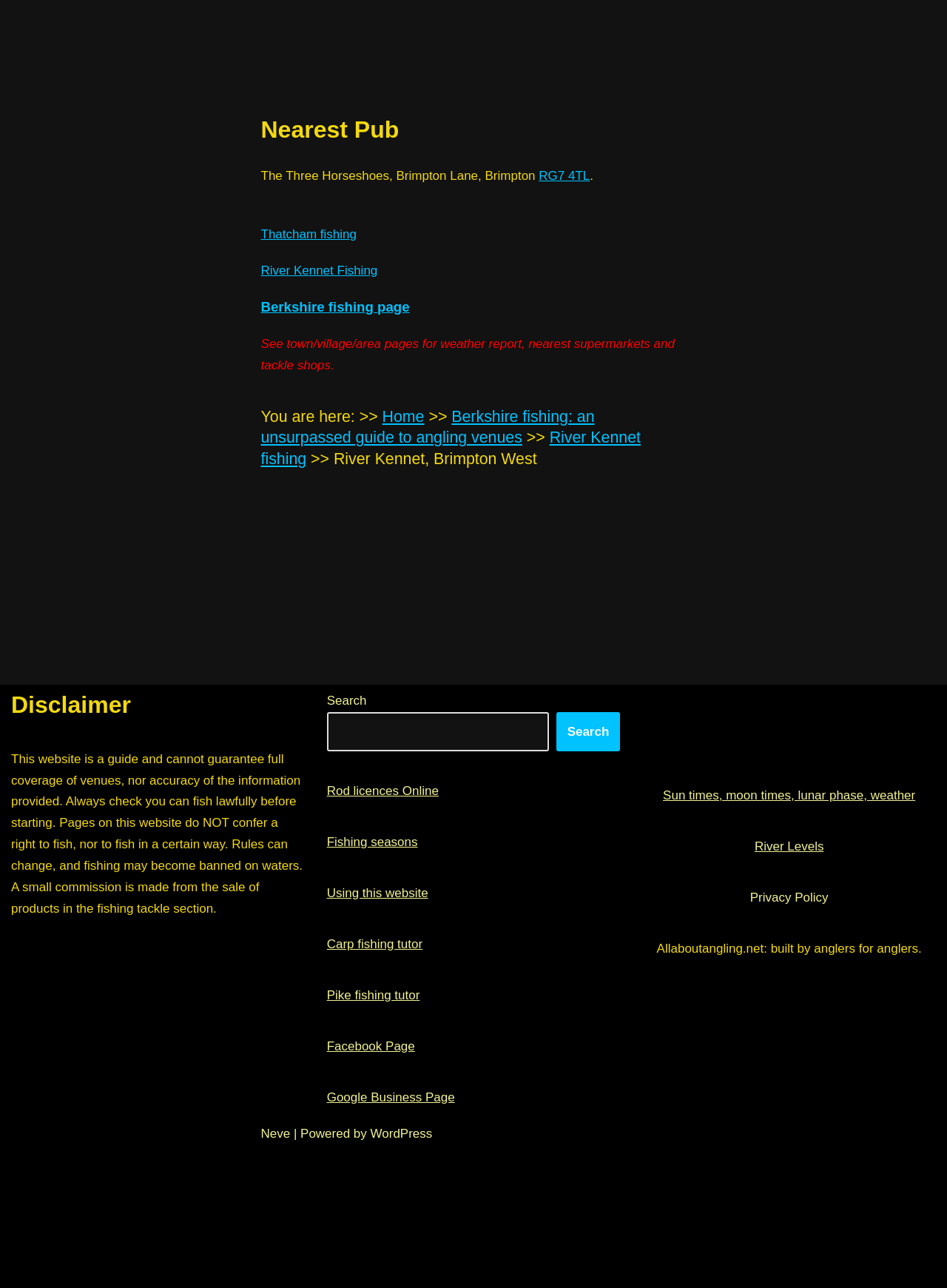Determine the coordinates of the bounding box that should be clicked to complete the instruction: "Visit the nearest pub". The coordinates should be represented by four float numbers between 0 and 1: [left, top, right, bottom].

[0.275, 0.09, 0.725, 0.112]